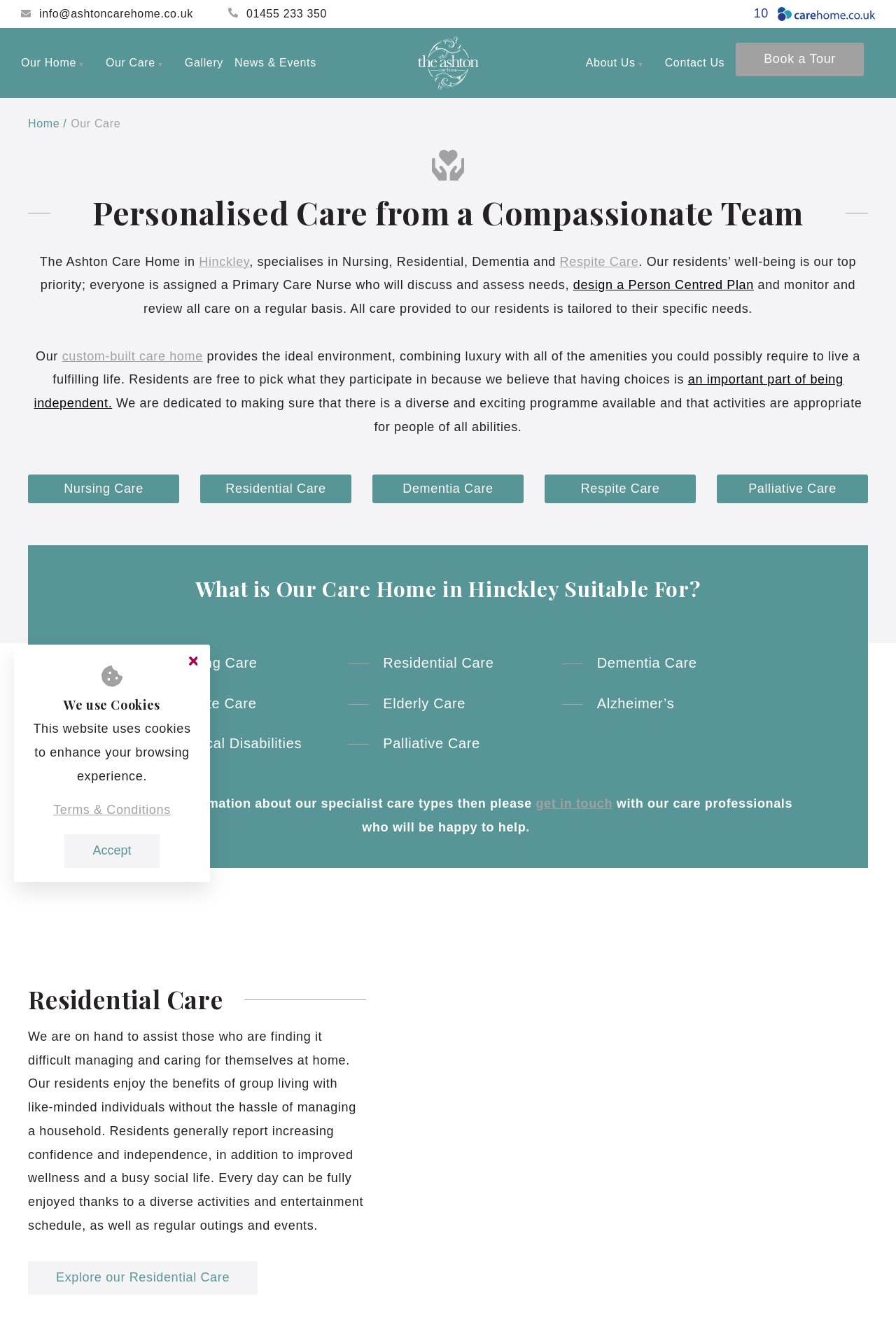Determine the bounding box coordinates of the clickable element to achieve the following action: 'Click the 'Our Home' menu item'. Provide the coordinates as four float values between 0 and 1, formatted as [left, top, right, bottom].

[0.023, 0.035, 0.105, 0.058]